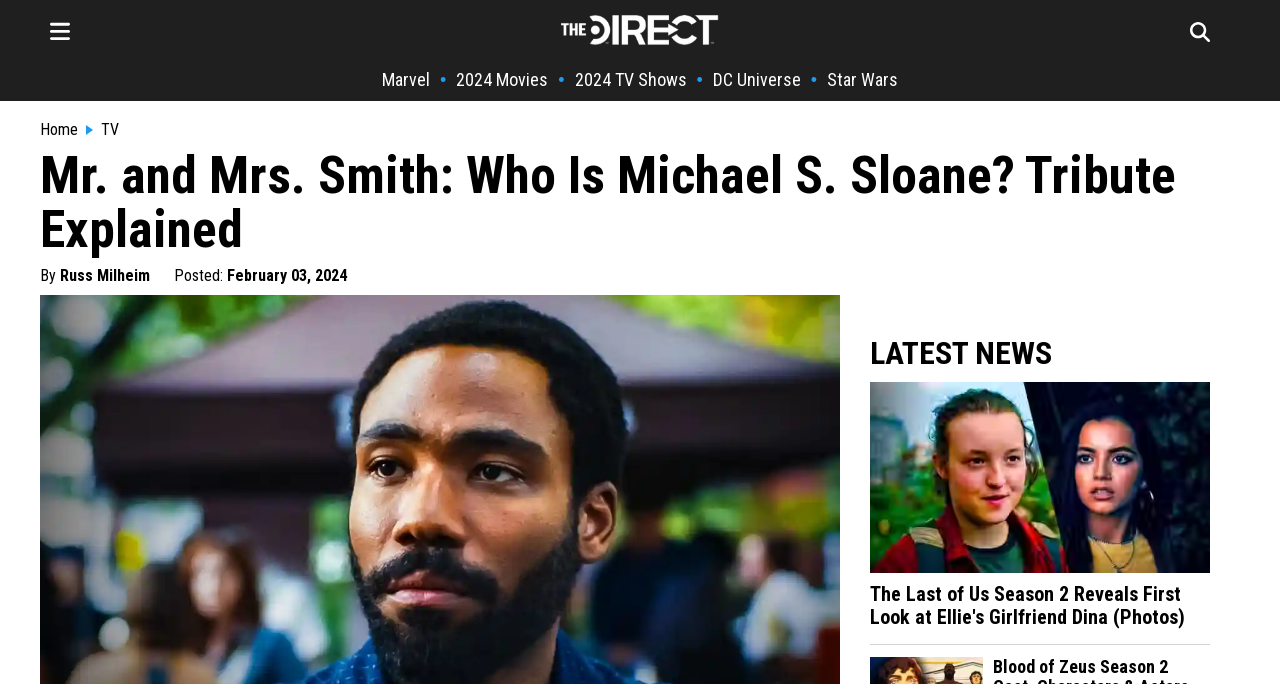What is the topic of the latest news?
Refer to the image and provide a detailed answer to the question.

I found the topic by looking at the heading 'LATEST NEWS' and the link below it, which is 'The Last of Us Season 2 Reveals First Look at Ellie's Girlfriend Dina (Photos)'.